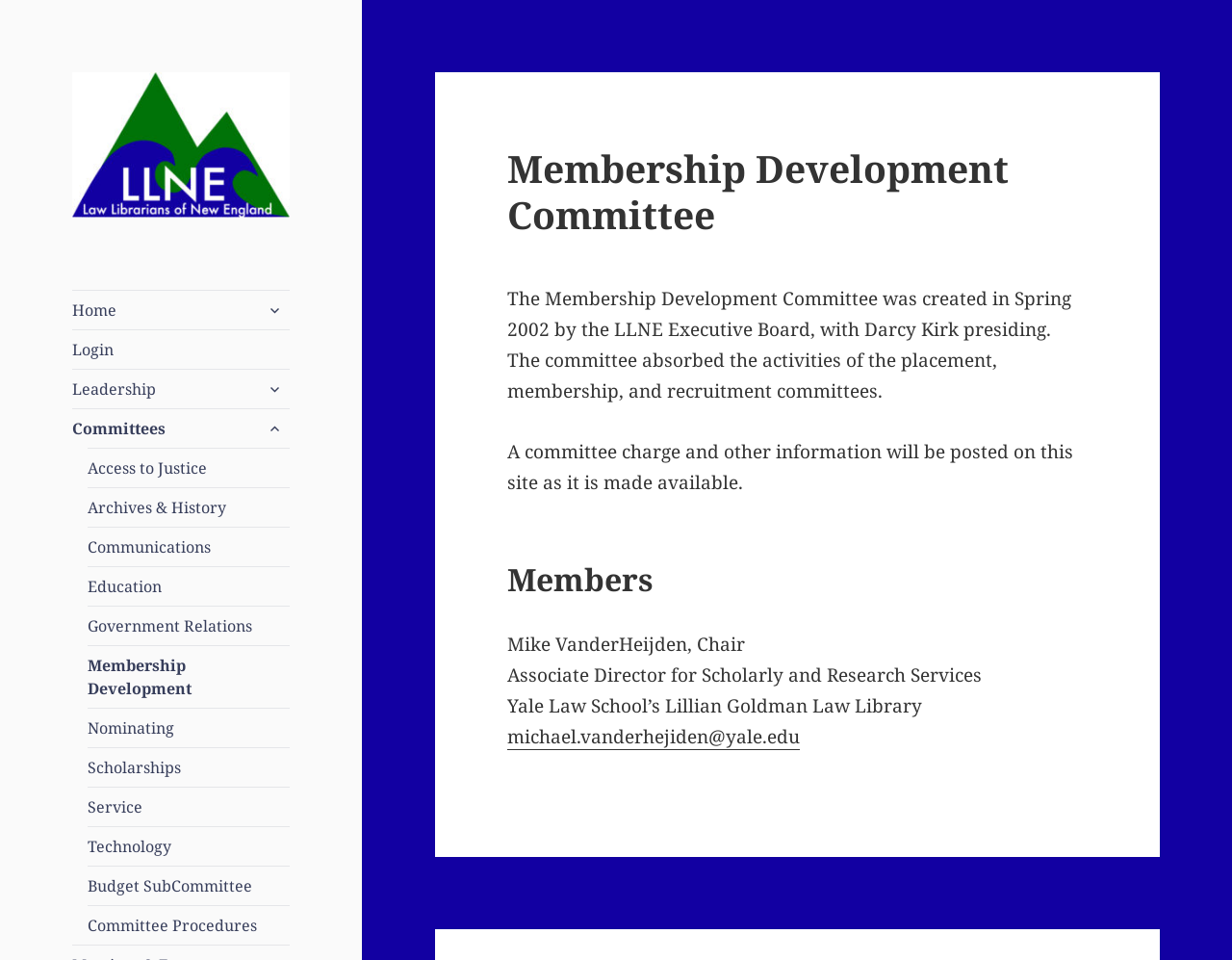Respond with a single word or phrase for the following question: 
What is the name of the law school associated with the committee chair?

Yale Law School